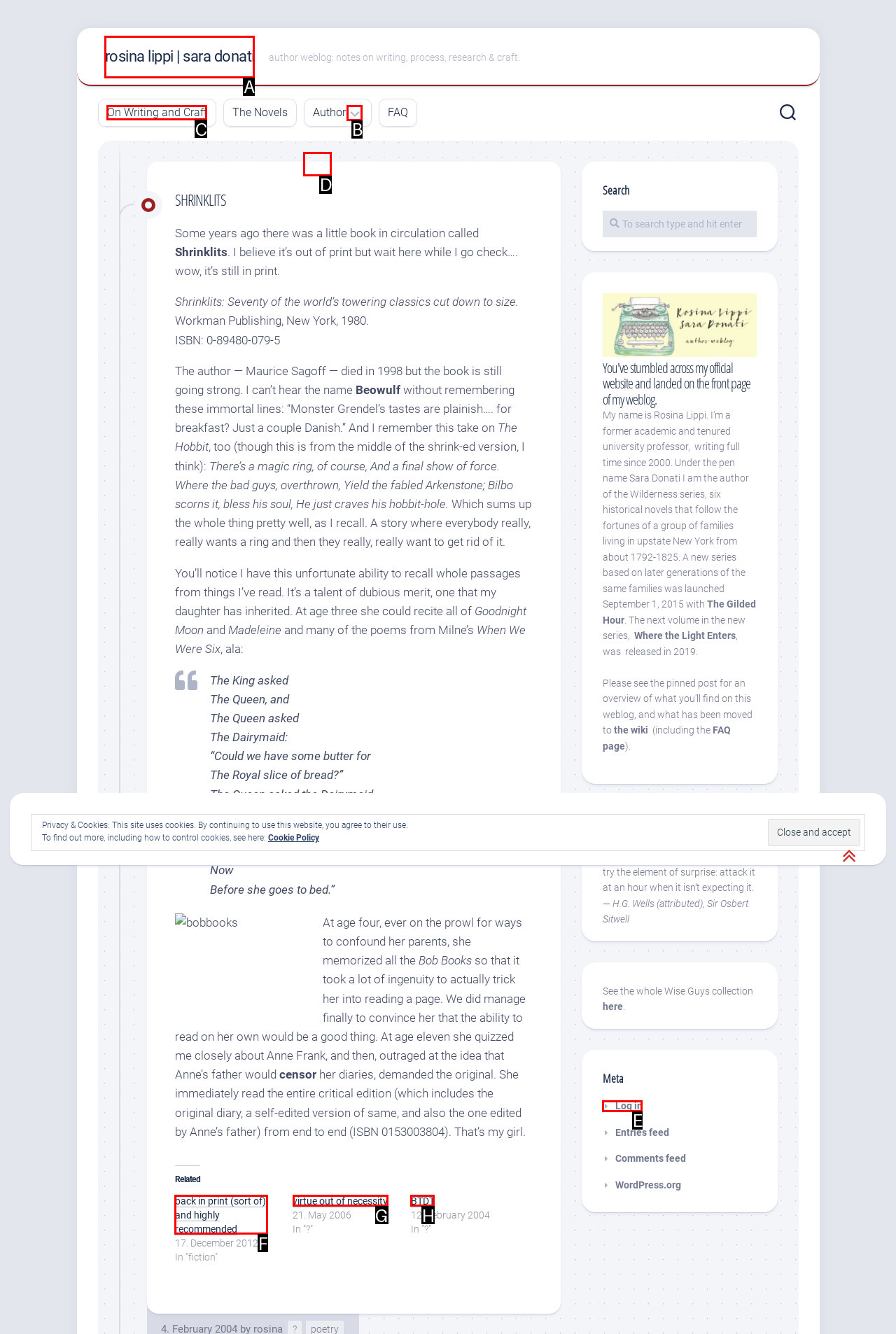Point out the HTML element I should click to achieve the following task: Click on 'On Writing and Craft' Provide the letter of the selected option from the choices.

C